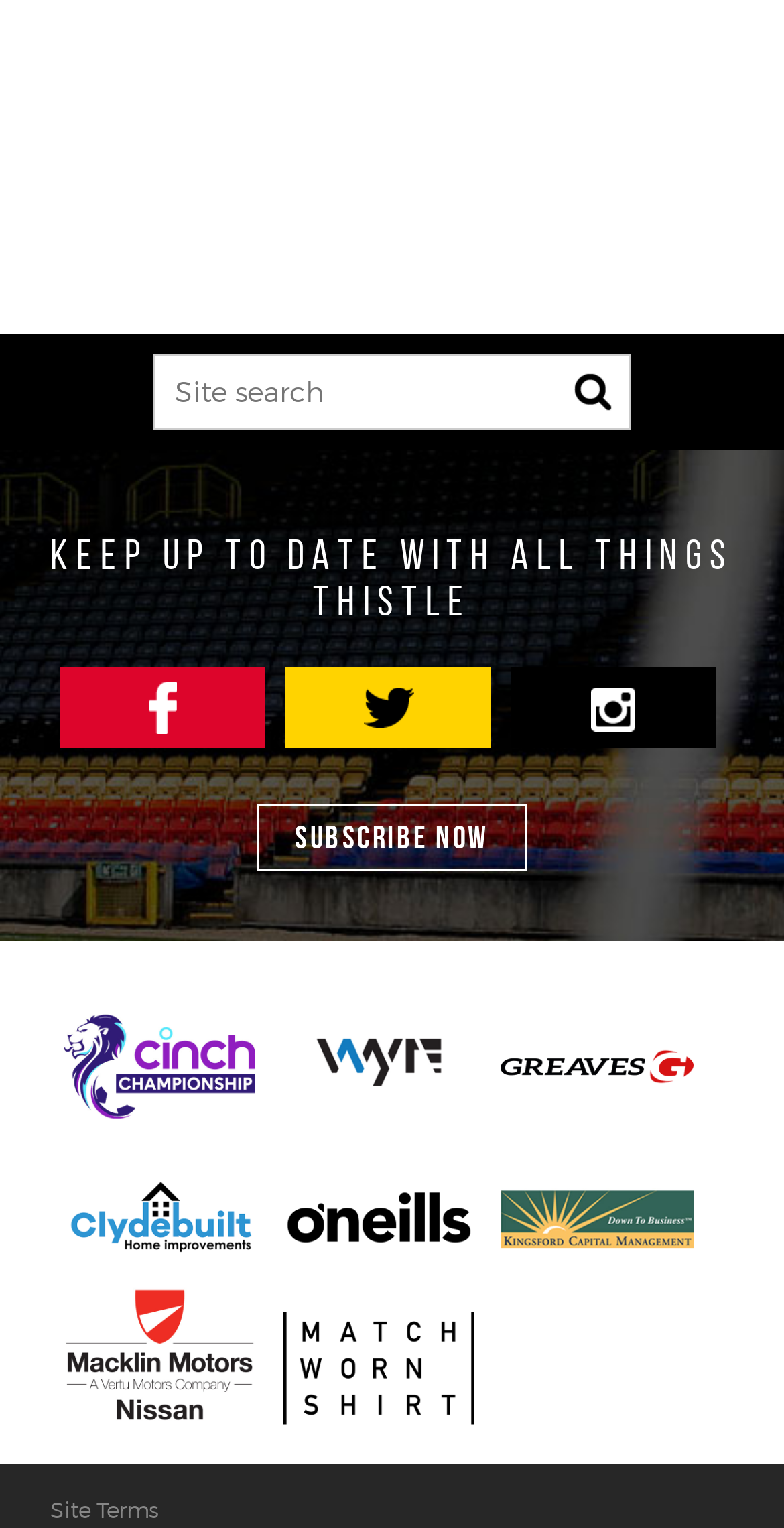Ascertain the bounding box coordinates for the UI element detailed here: "September 2023". The coordinates should be provided as [left, top, right, bottom] with each value being a float between 0 and 1.

None